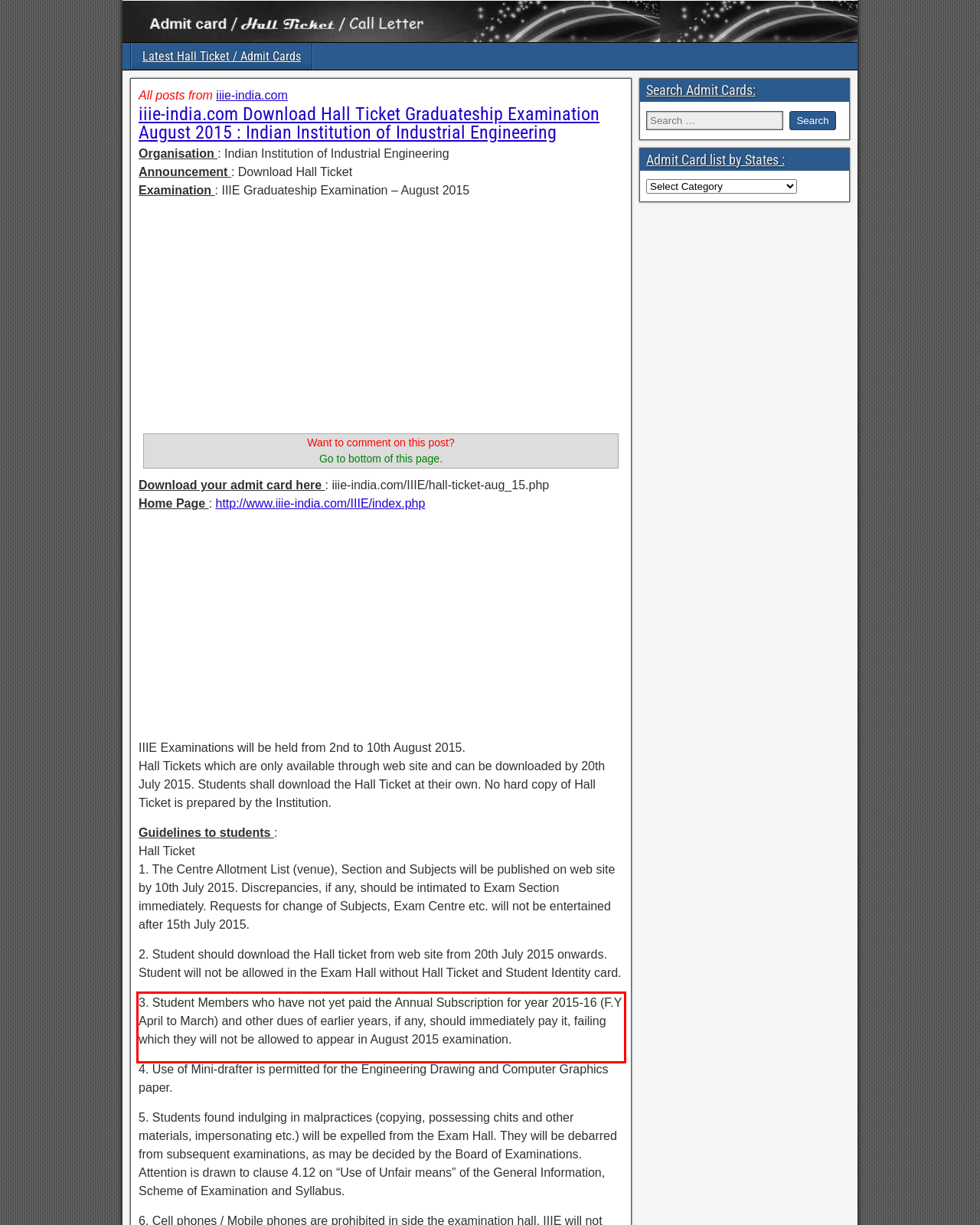Analyze the red bounding box in the provided webpage screenshot and generate the text content contained within.

3. Student Members who have not yet paid the Annual Subscription for year 2015-16 (F.Y April to March) and other dues of earlier years, if any, should immediately pay it, failing which they will not be allowed to appear in August 2015 examination.